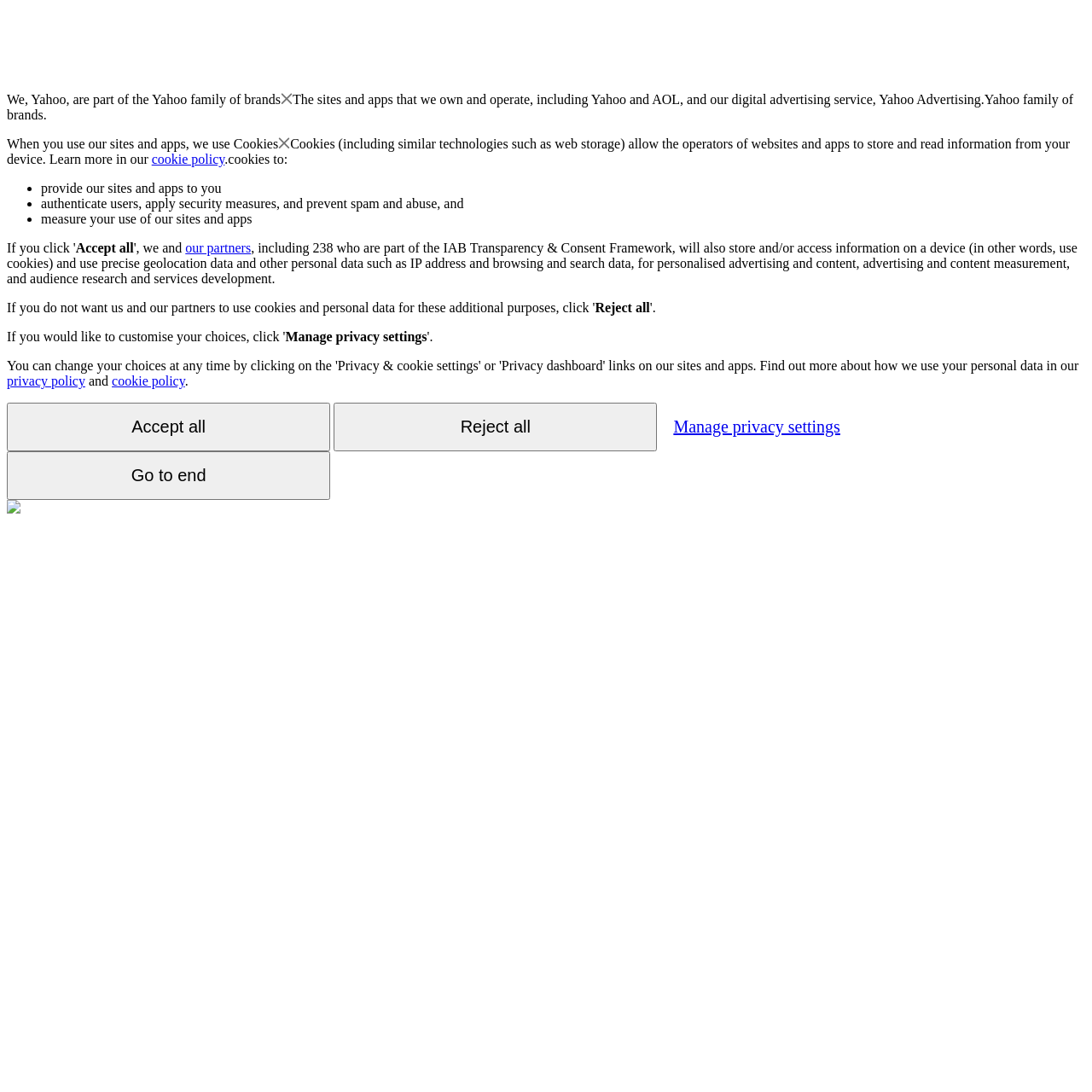Identify the bounding box coordinates of the area that should be clicked in order to complete the given instruction: "Click the 'Manage privacy settings' button". The bounding box coordinates should be four float numbers between 0 and 1, i.e., [left, top, right, bottom].

[0.261, 0.302, 0.391, 0.315]